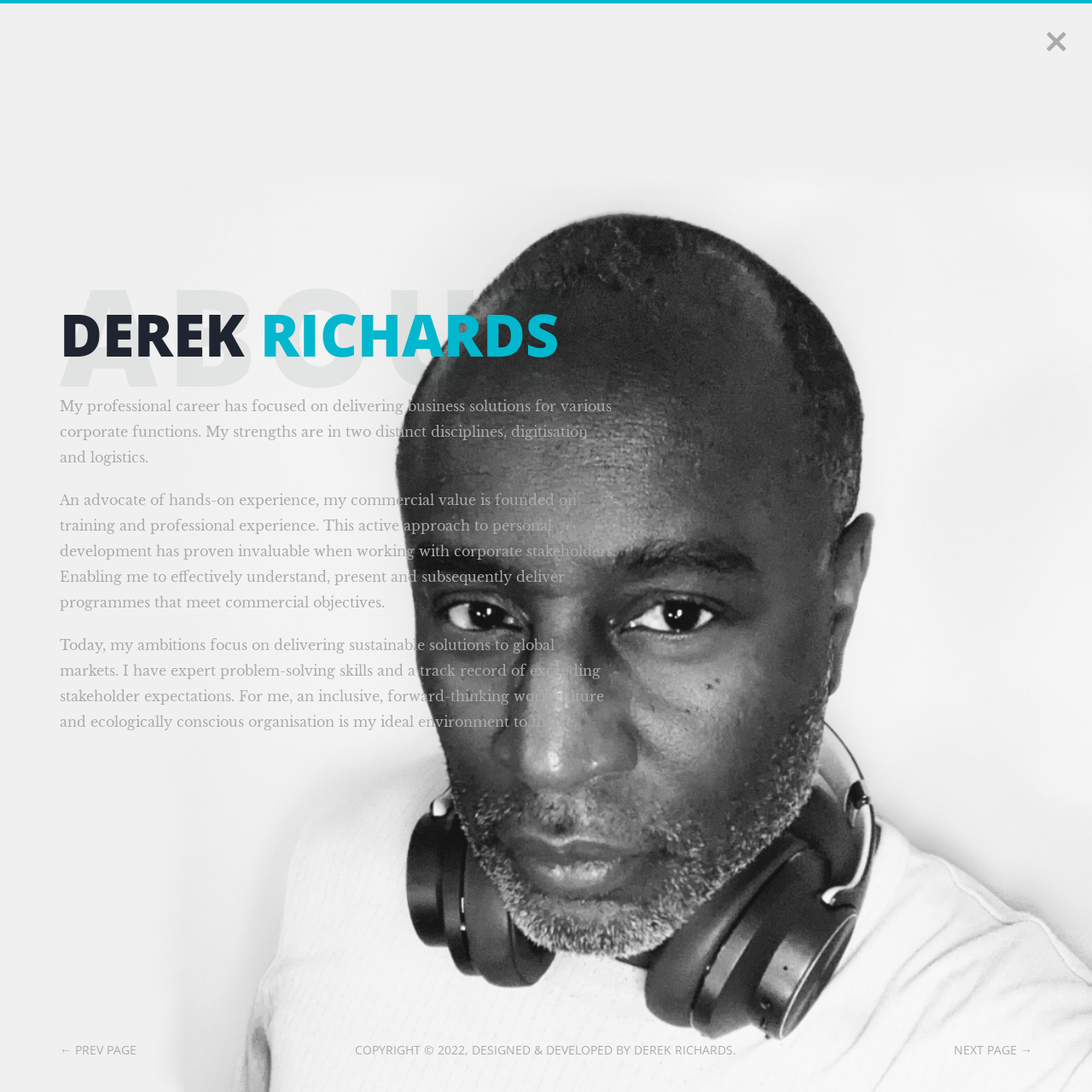Answer the question using only a single word or phrase: 
How many distinct disciplines are mentioned as the person's strengths?

Two